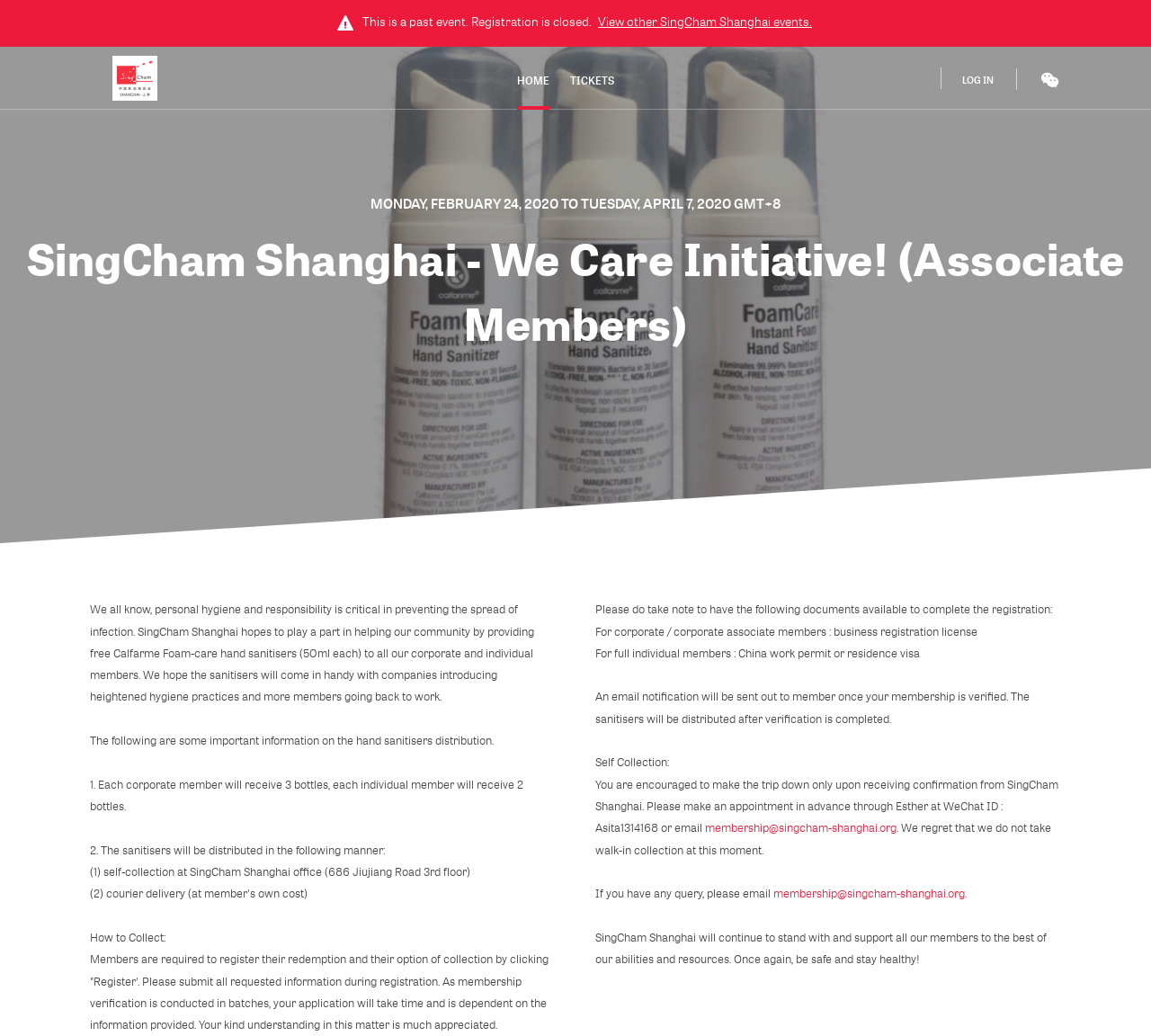What is the purpose of SingCham Shanghai's initiative?
Please respond to the question with a detailed and well-explained answer.

According to the webpage, SingCham Shanghai hopes to play a part in helping the community by providing free Calfarme Foam-care hand sanitisers to all corporate and individual members.